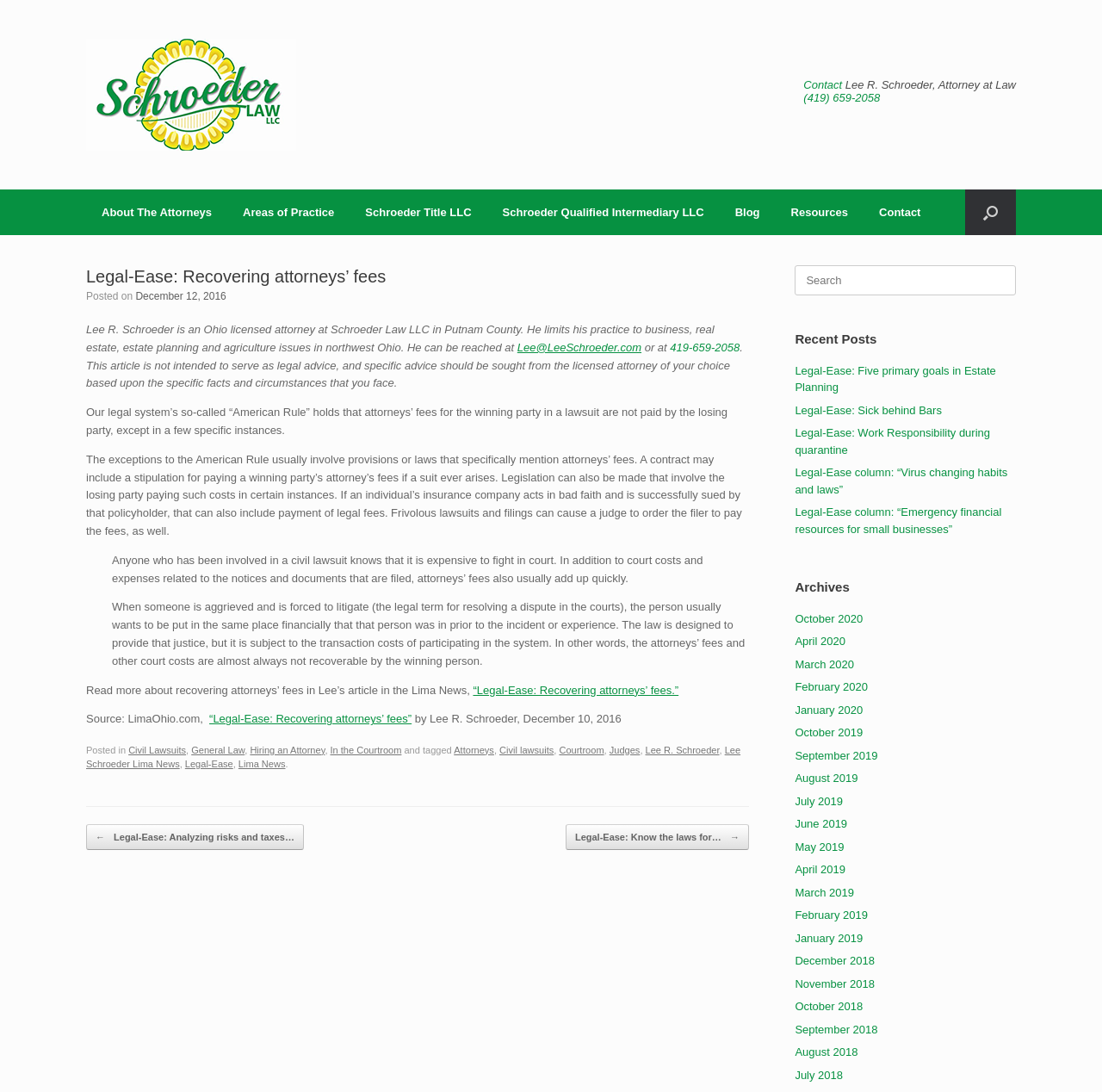Generate the text of the webpage's primary heading.

Legal-Ease: Recovering attorneys’ fees